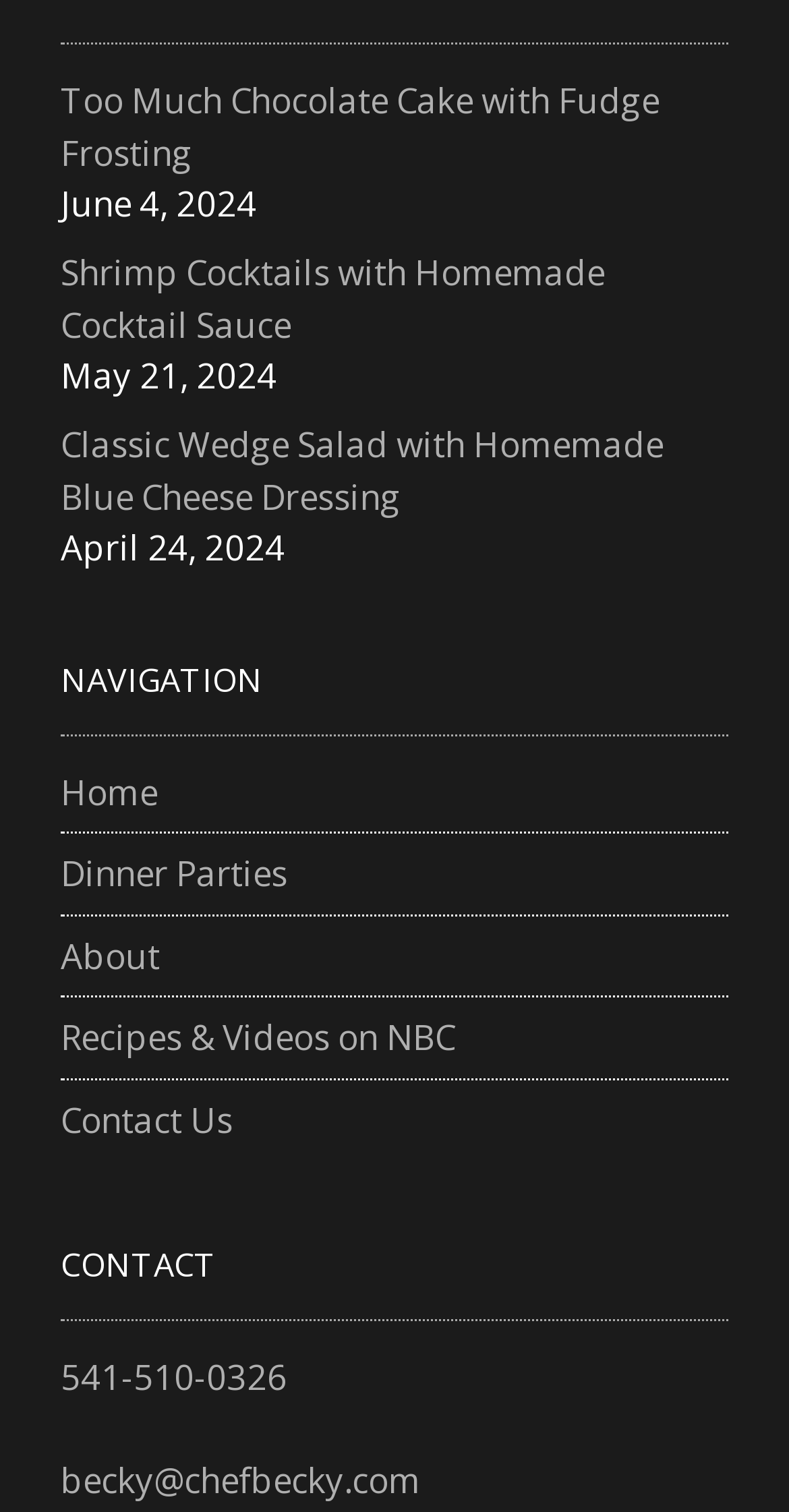Provide a short, one-word or phrase answer to the question below:
What is the title of the first recipe?

Too Much Chocolate Cake with Fudge Frosting